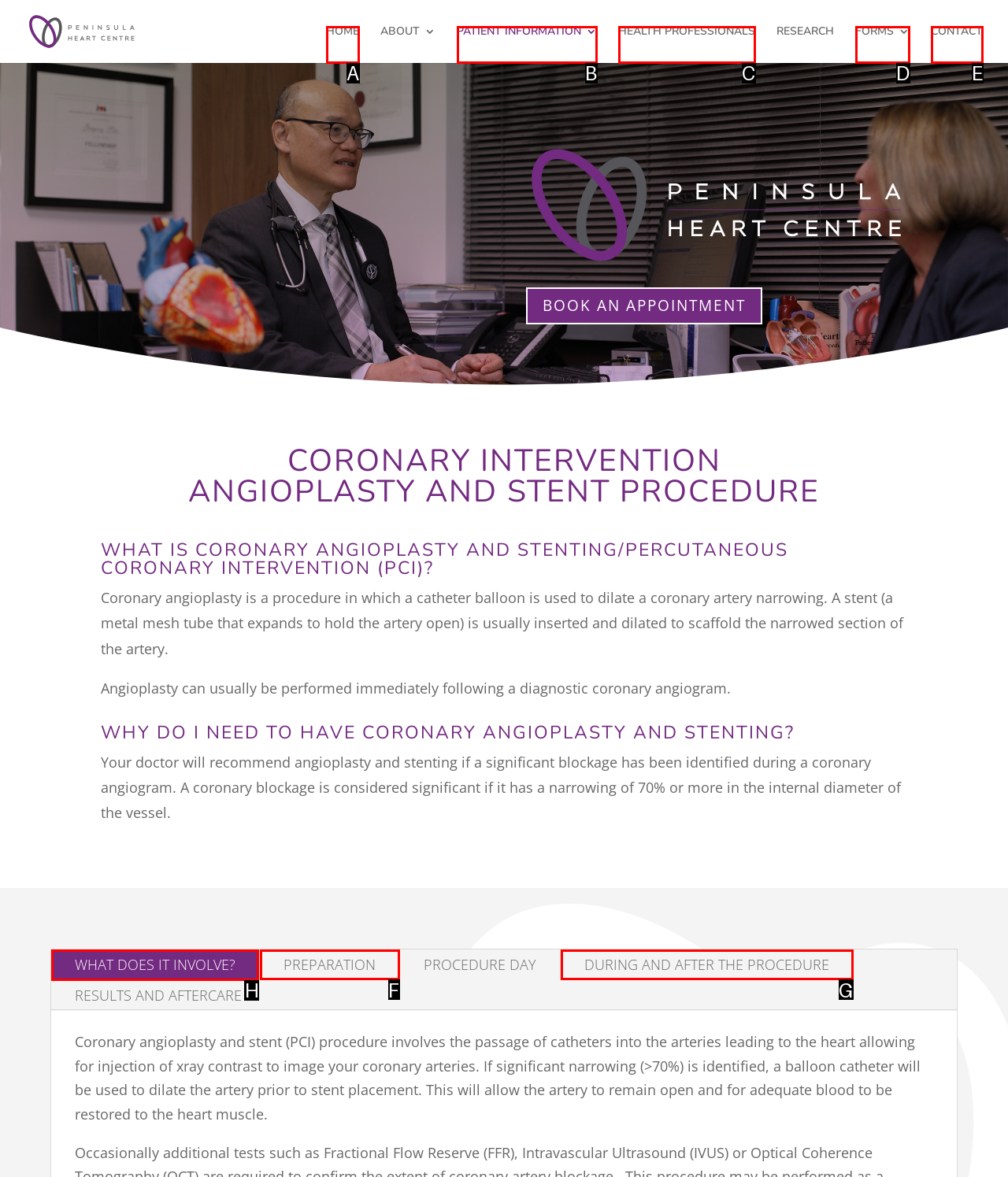Determine which HTML element I should select to execute the task: Click on WHAT DOES IT INVOLVE?
Reply with the corresponding option's letter from the given choices directly.

H